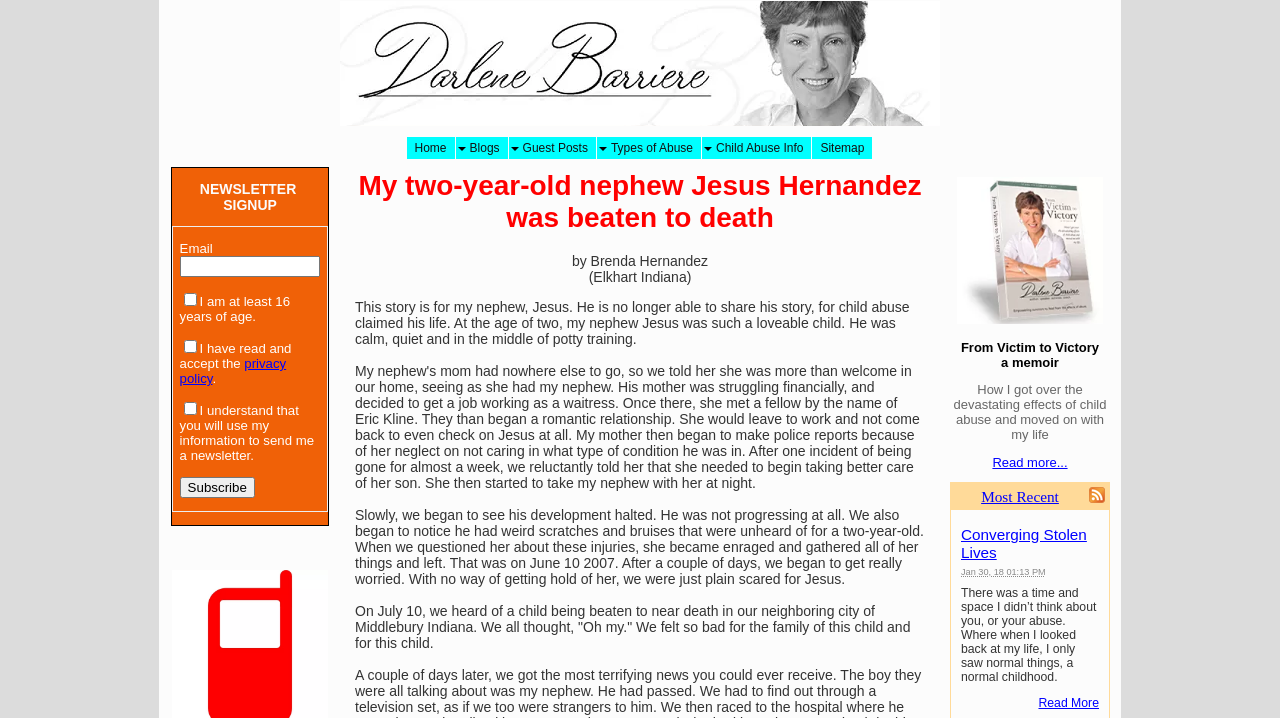Please pinpoint the bounding box coordinates for the region I should click to adhere to this instruction: "Read more about 'E-book: Victim To Victory'".

[0.775, 0.635, 0.834, 0.654]